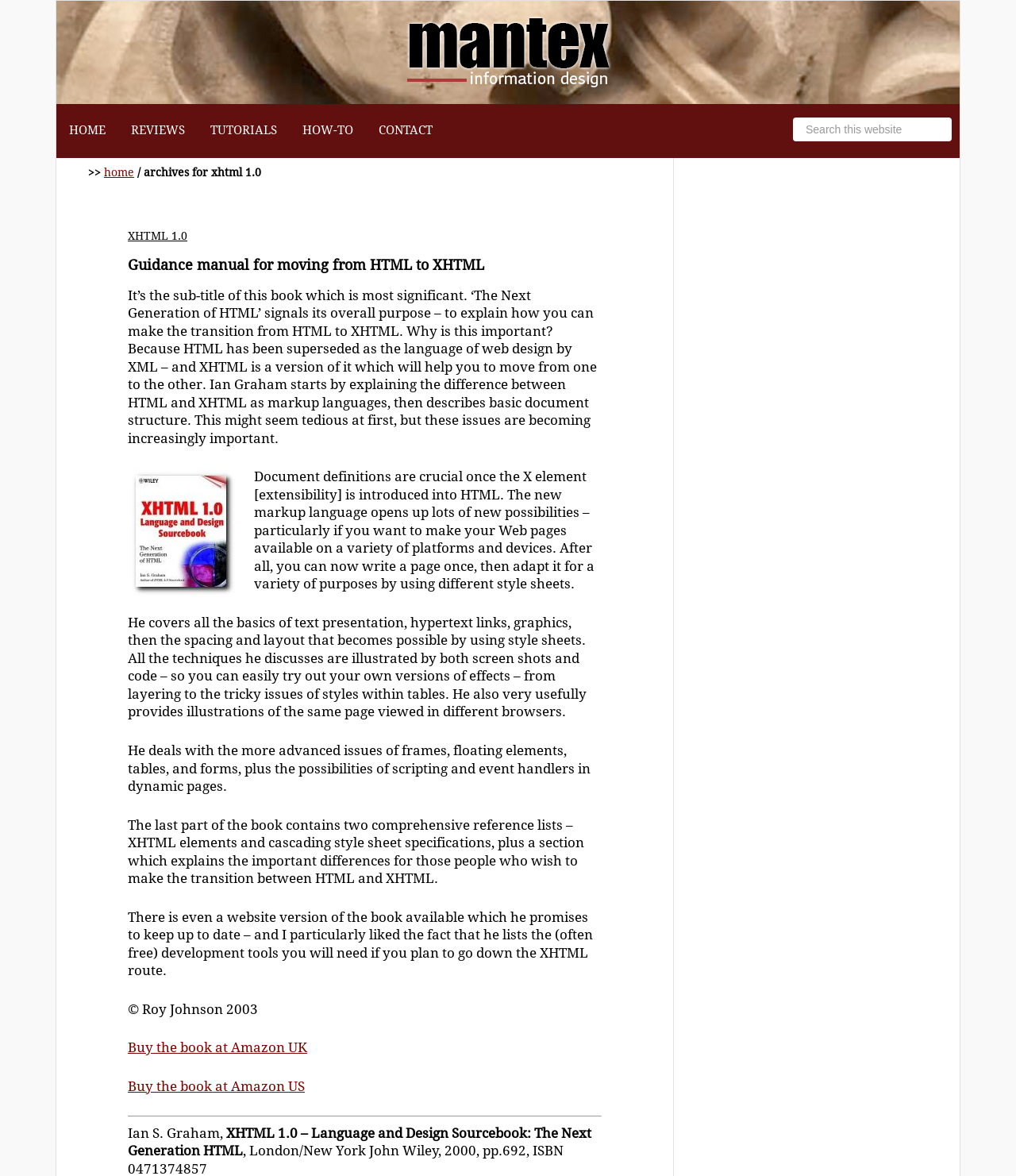What is the title of the book reviewed on this webpage?
Look at the image and construct a detailed response to the question.

By reading the webpage content, I found that the title of the book reviewed is XHTML 1.0 – Language and Design Sourcebook: The Next Generation HTML, which is mentioned at the bottom of the webpage.